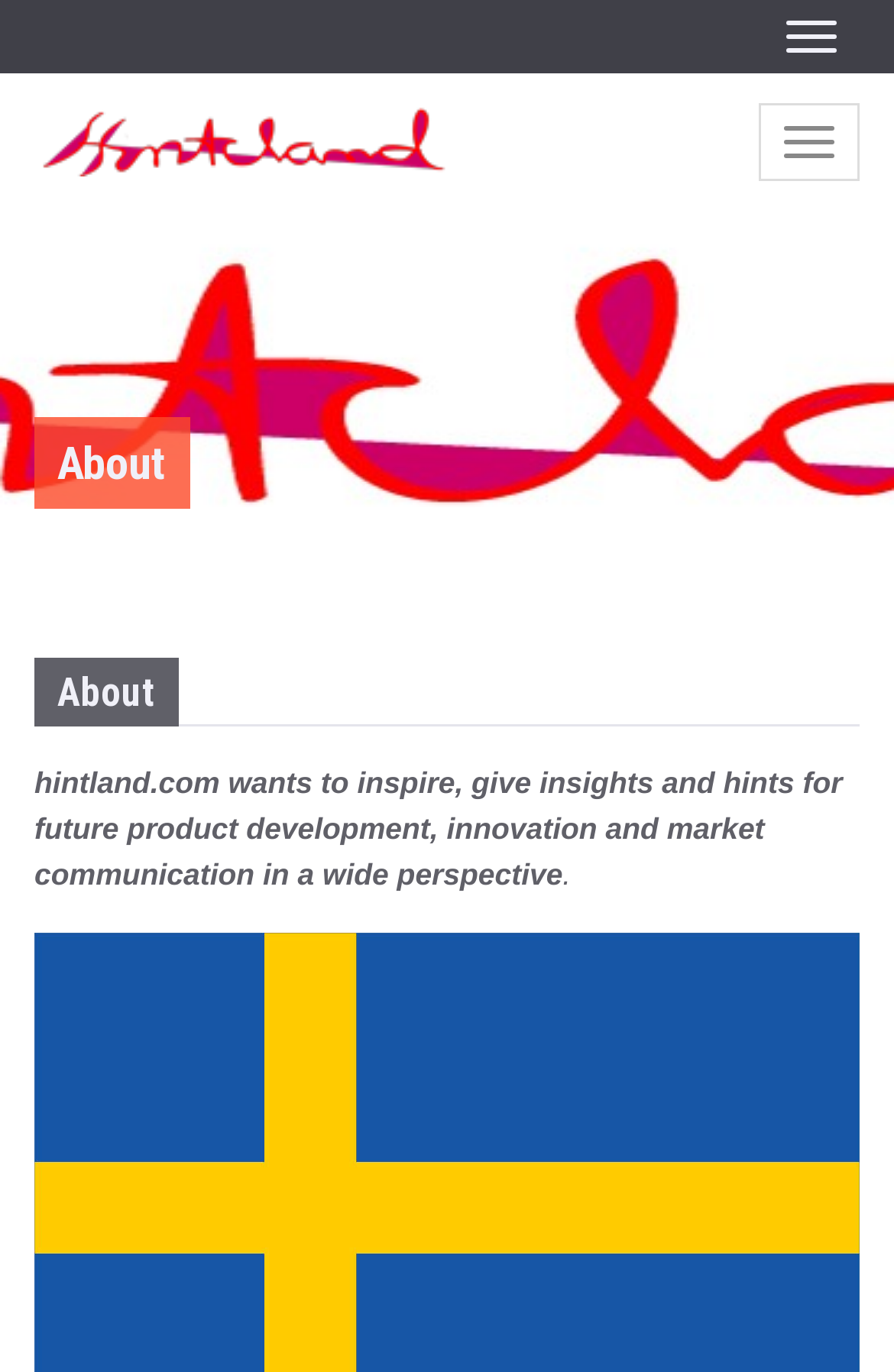What is the purpose of the 'Skip to content' link?
Using the information presented in the image, please offer a detailed response to the question.

The 'Skip to content' link is typically used to provide accessibility features for users who want to bypass the navigation menu and go directly to the main content of the webpage, which suggests that its purpose is to improve accessibility.